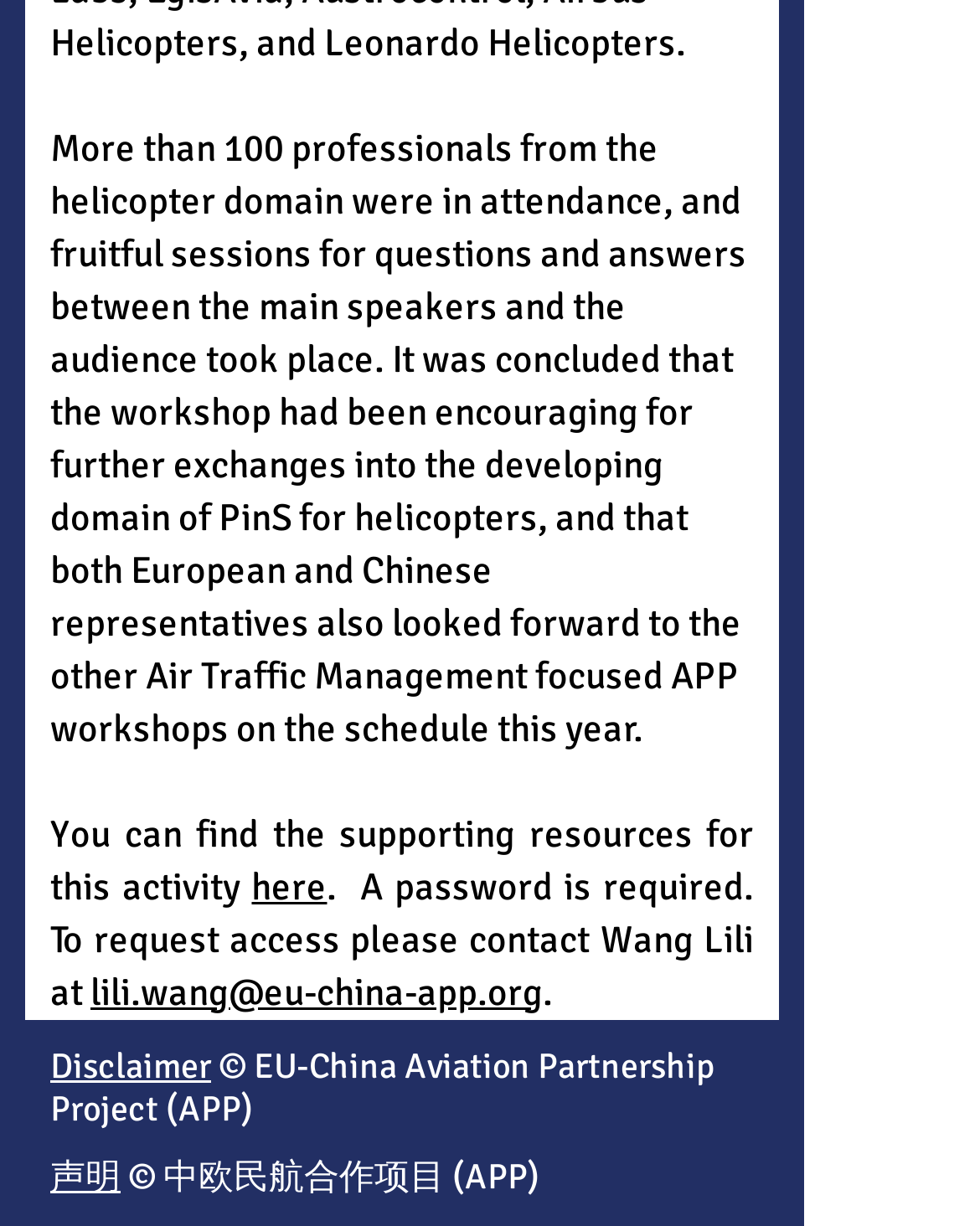How can I access the supporting resources?
Use the information from the screenshot to give a comprehensive response to the question.

To access the supporting resources, you need to request access by contacting Wang Lili at lili.wang@eu-china-app.org, as mentioned in the second paragraph of the webpage.